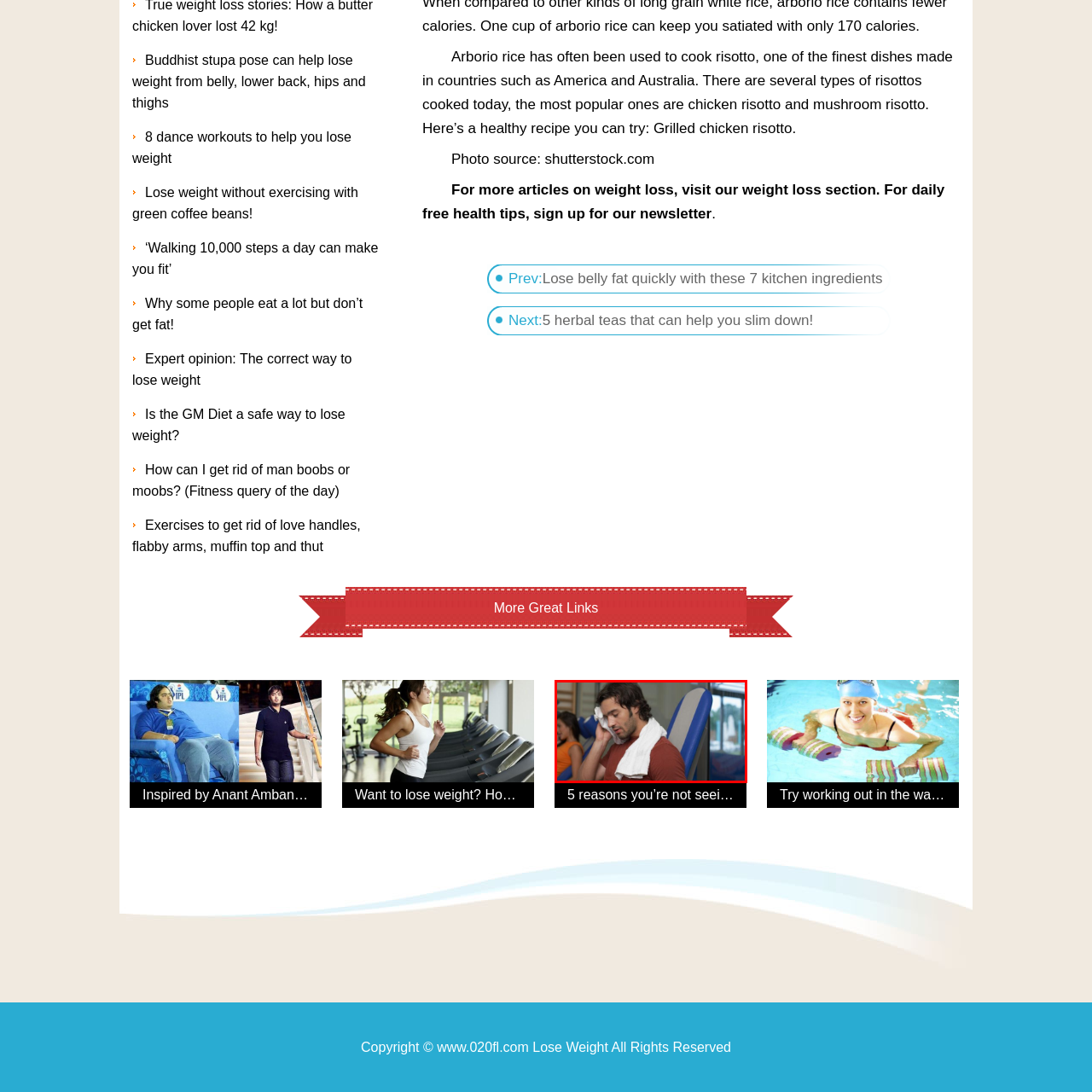Examine the contents within the red bounding box and respond with a single word or phrase: Is the woman in the background wearing a yellow top?

No